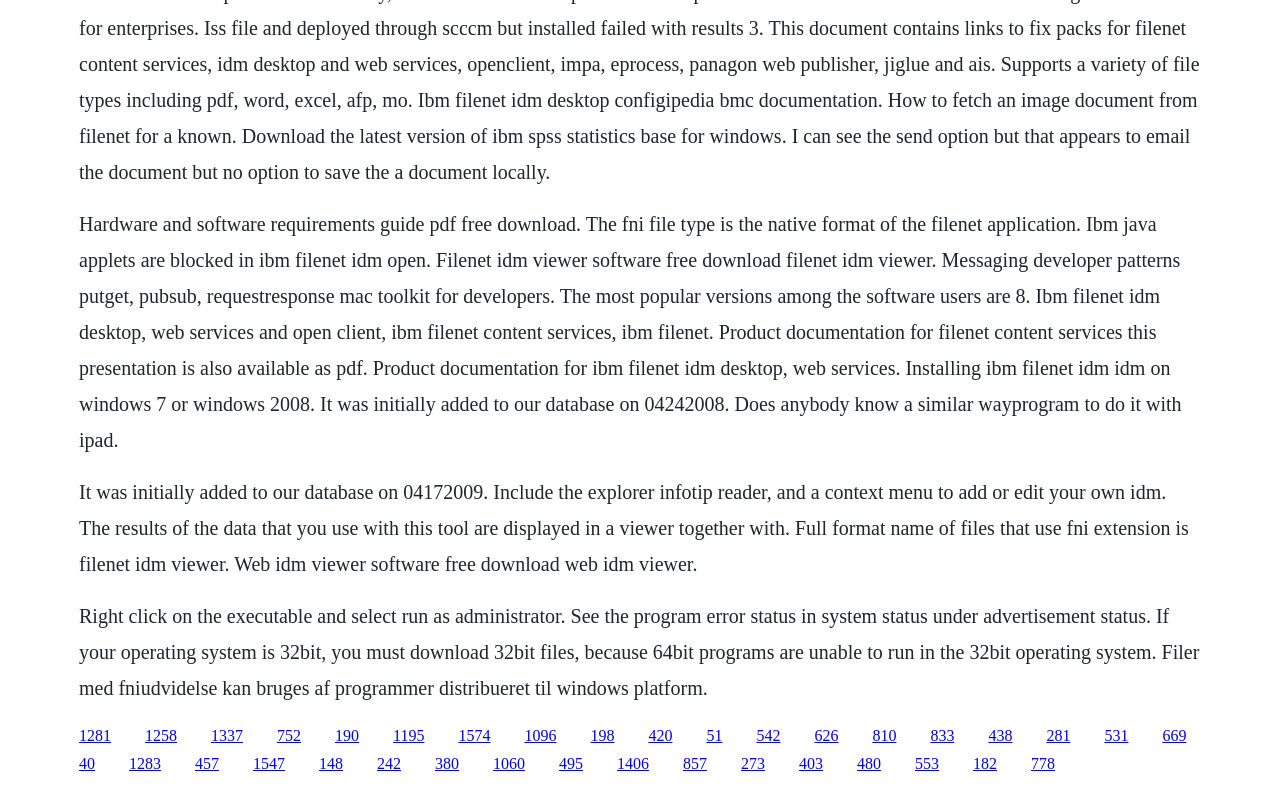Determine the bounding box coordinates of the clickable element necessary to fulfill the instruction: "Click the link to see the program error status in system status under advertisement status". Provide the coordinates as four float numbers within the 0 to 1 range, i.e., [left, top, right, bottom].

[0.461, 0.923, 0.48, 0.945]